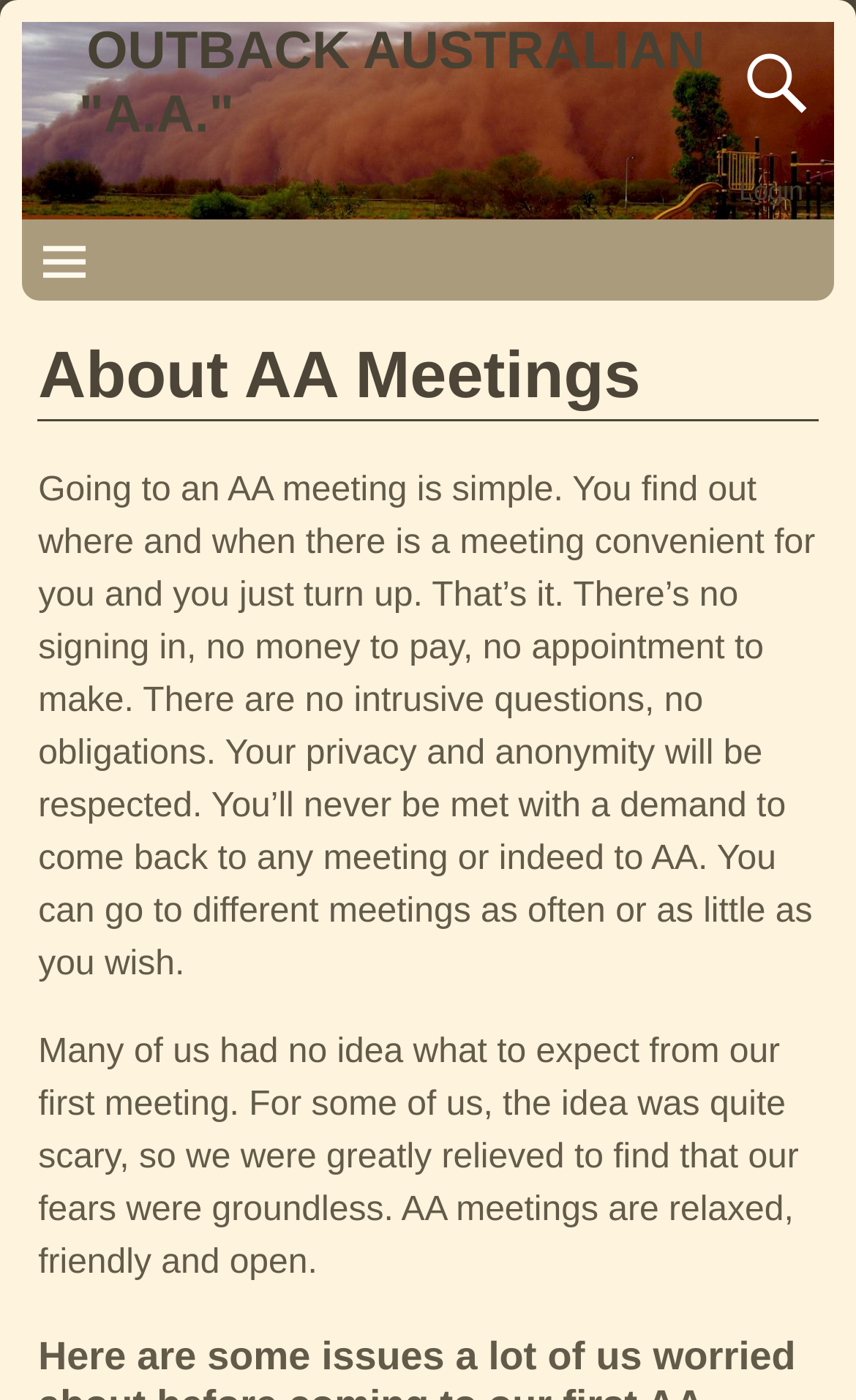Utilize the information from the image to answer the question in detail:
What is the tone of AA meetings?

The webpage states that 'AA meetings are relaxed, friendly and open.' This suggests that the atmosphere of AA meetings is welcoming and non-intimidating, which is likely to make attendees feel comfortable and at ease.